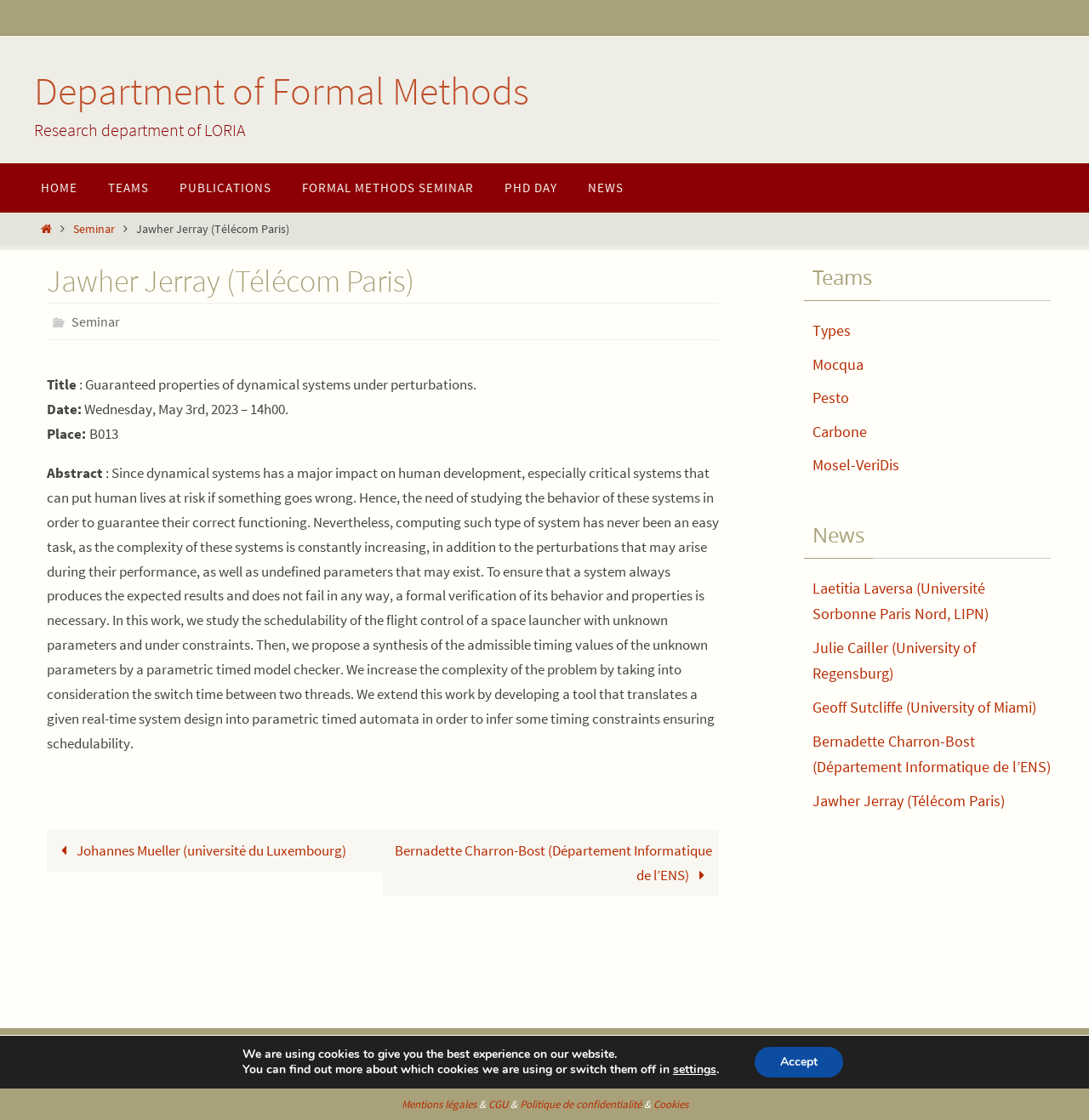Determine the bounding box for the UI element described here: "Privacy Policy".

None